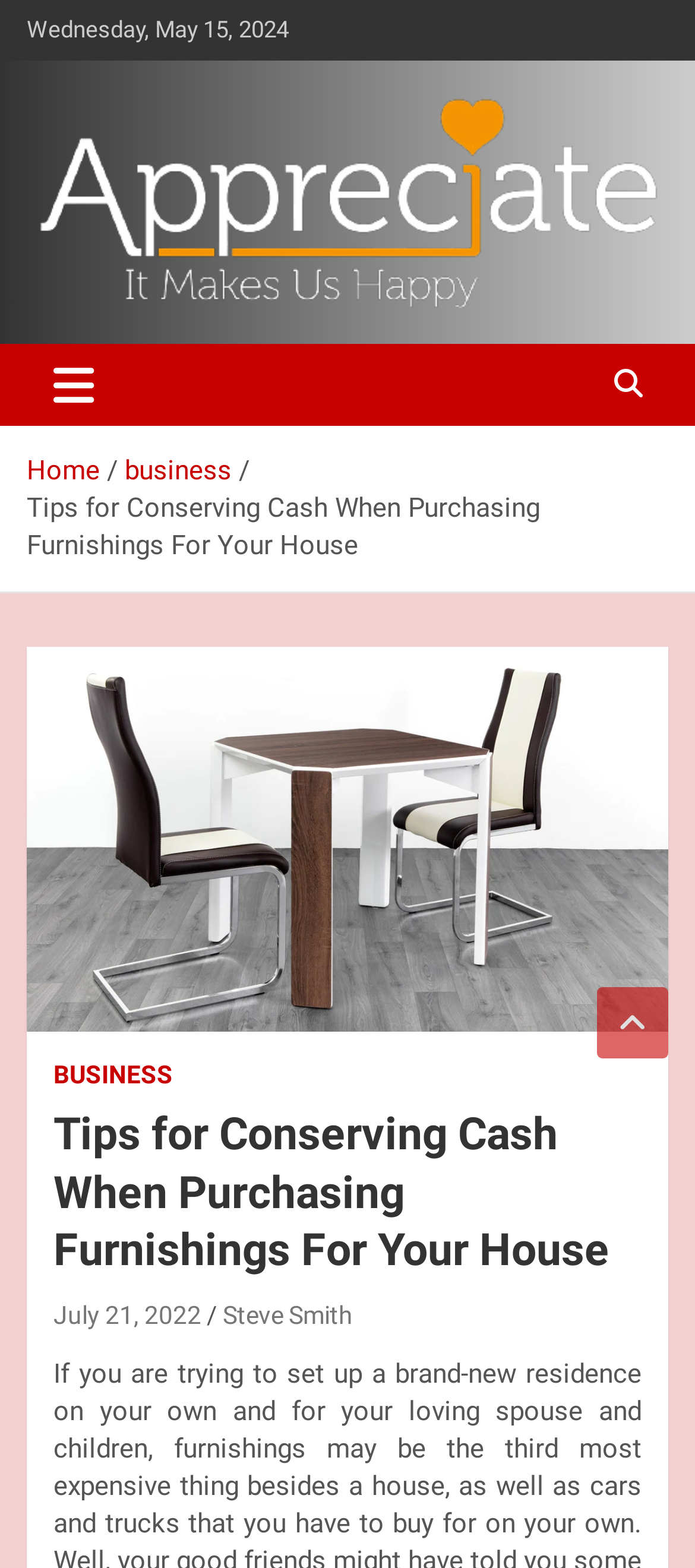Please locate the bounding box coordinates of the element that needs to be clicked to achieve the following instruction: "view 'BUSINESS' category". The coordinates should be four float numbers between 0 and 1, i.e., [left, top, right, bottom].

[0.077, 0.674, 0.249, 0.697]